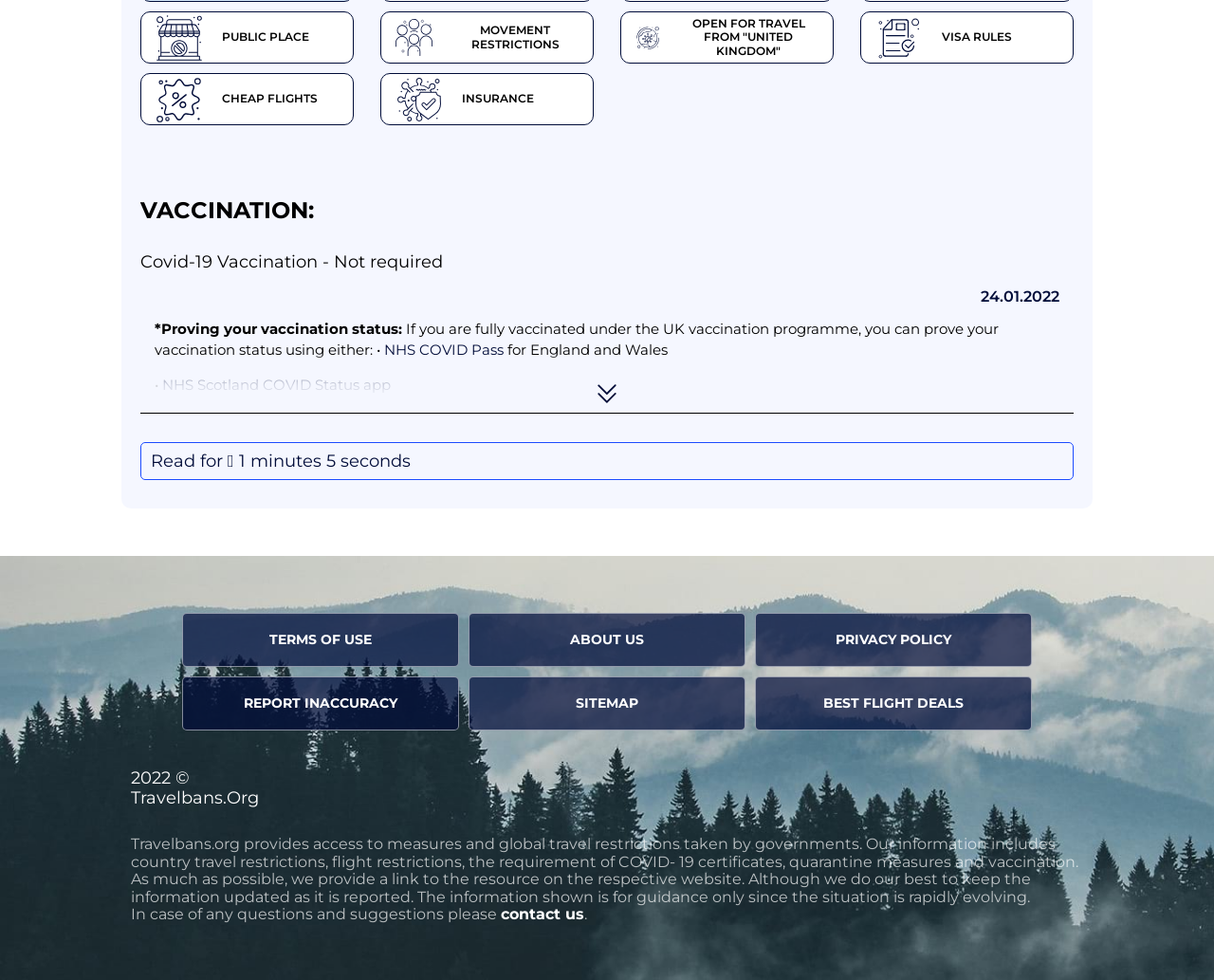Locate the bounding box of the UI element described by: "About Us" in the given webpage screenshot.

[0.386, 0.625, 0.614, 0.681]